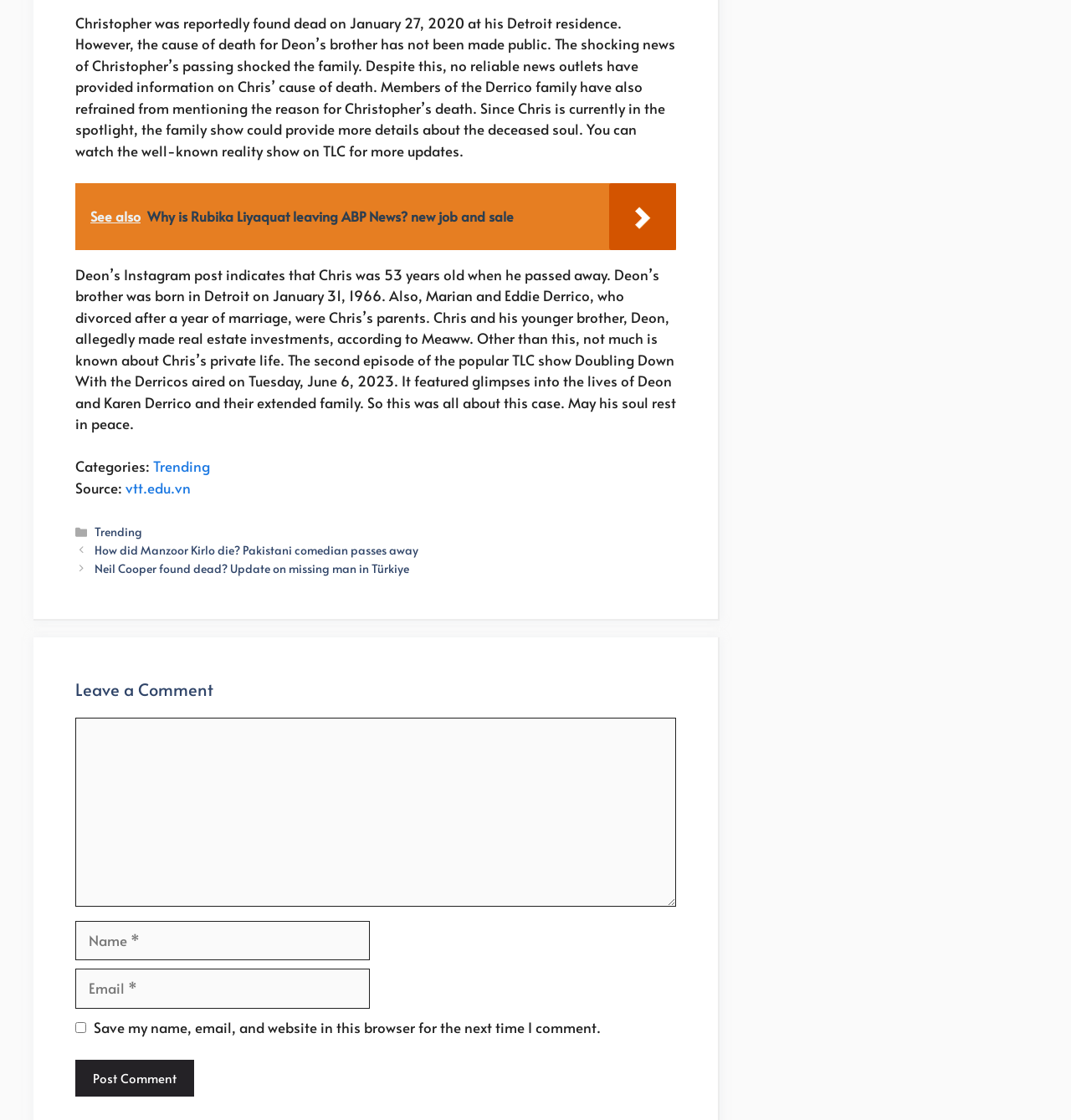How many links are there in the 'Posts' navigation section?
Answer the question with detailed information derived from the image.

In the 'Posts' navigation section, there are two links: 'How did Manzoor Kirlo die? Pakistani comedian passes away' and 'Neil Cooper found dead? Update on missing man in Türkiye'.